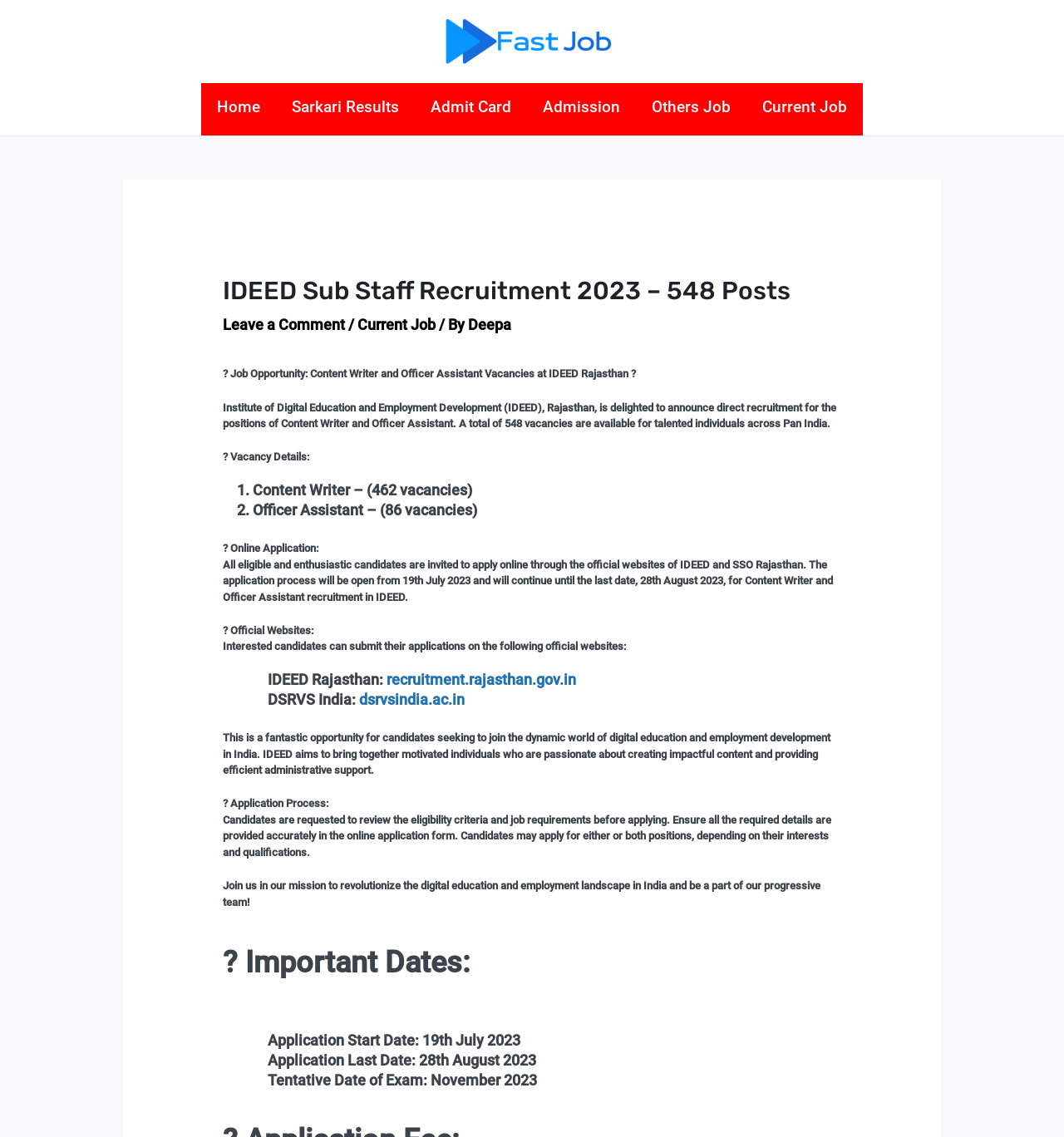Determine the bounding box coordinates of the clickable element necessary to fulfill the instruction: "Click on the 'Home' link". Provide the coordinates as four float numbers within the 0 to 1 range, i.e., [left, top, right, bottom].

[0.189, 0.073, 0.259, 0.115]